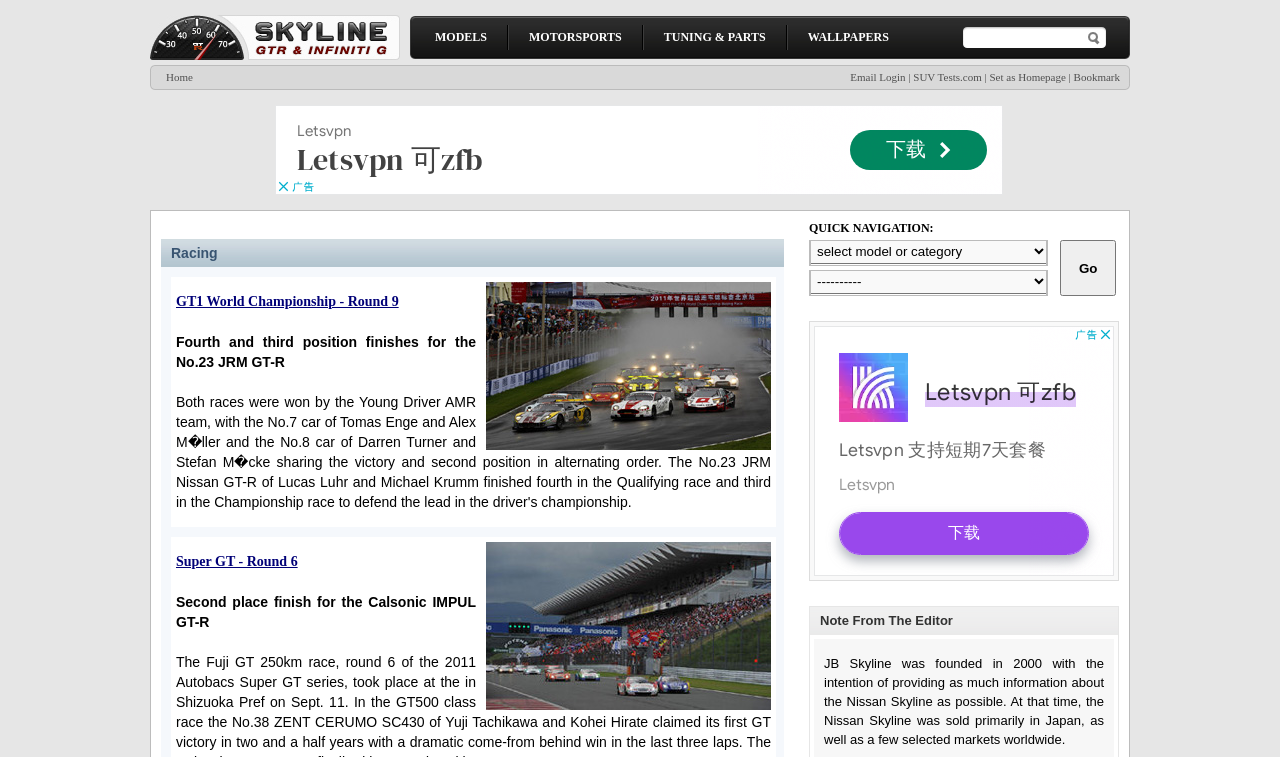What is the purpose of the textbox?
Based on the screenshot, answer the question with a single word or phrase.

Search